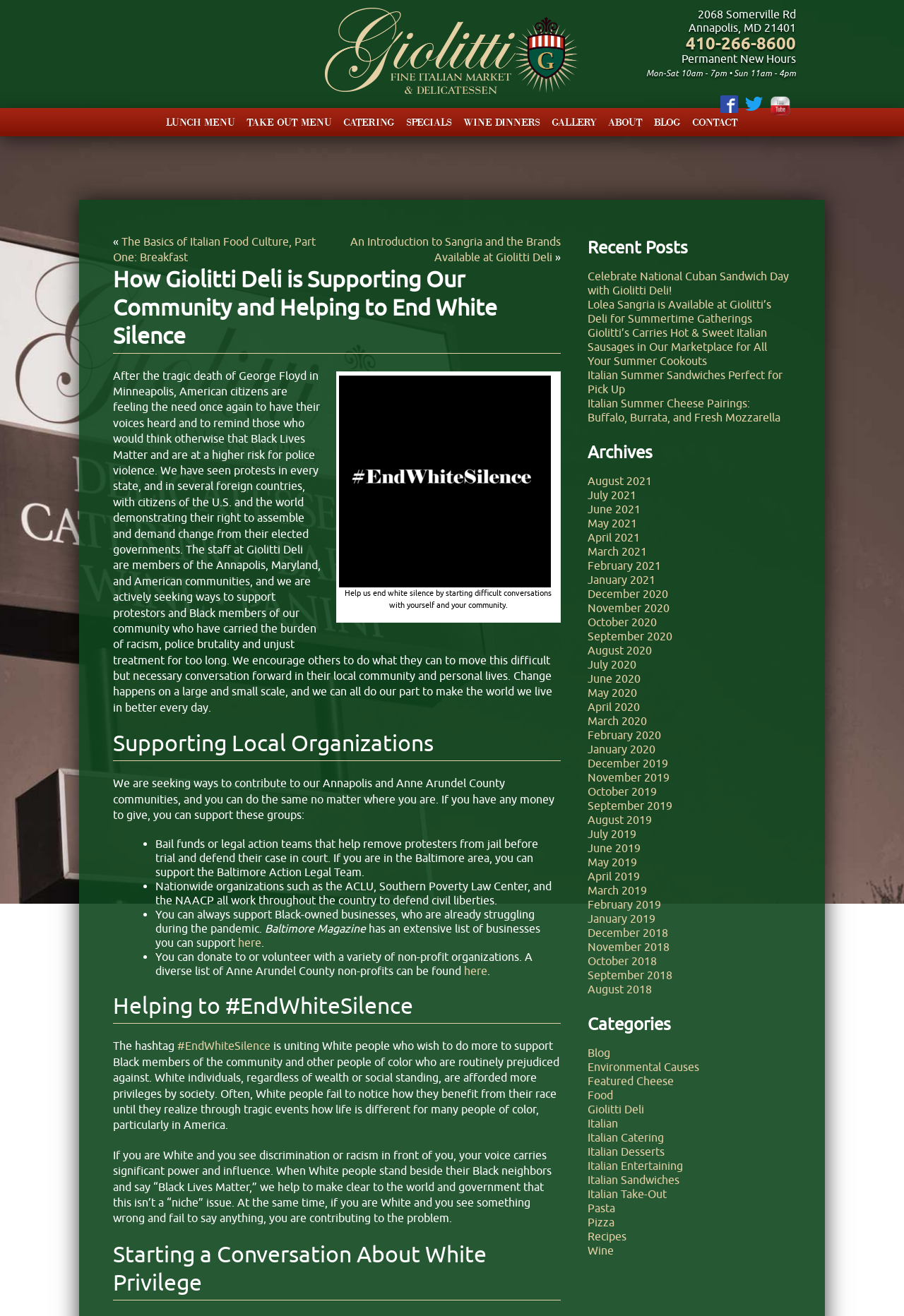Can you provide the bounding box coordinates for the element that should be clicked to implement the instruction: "Click on the 'About' link"?

None